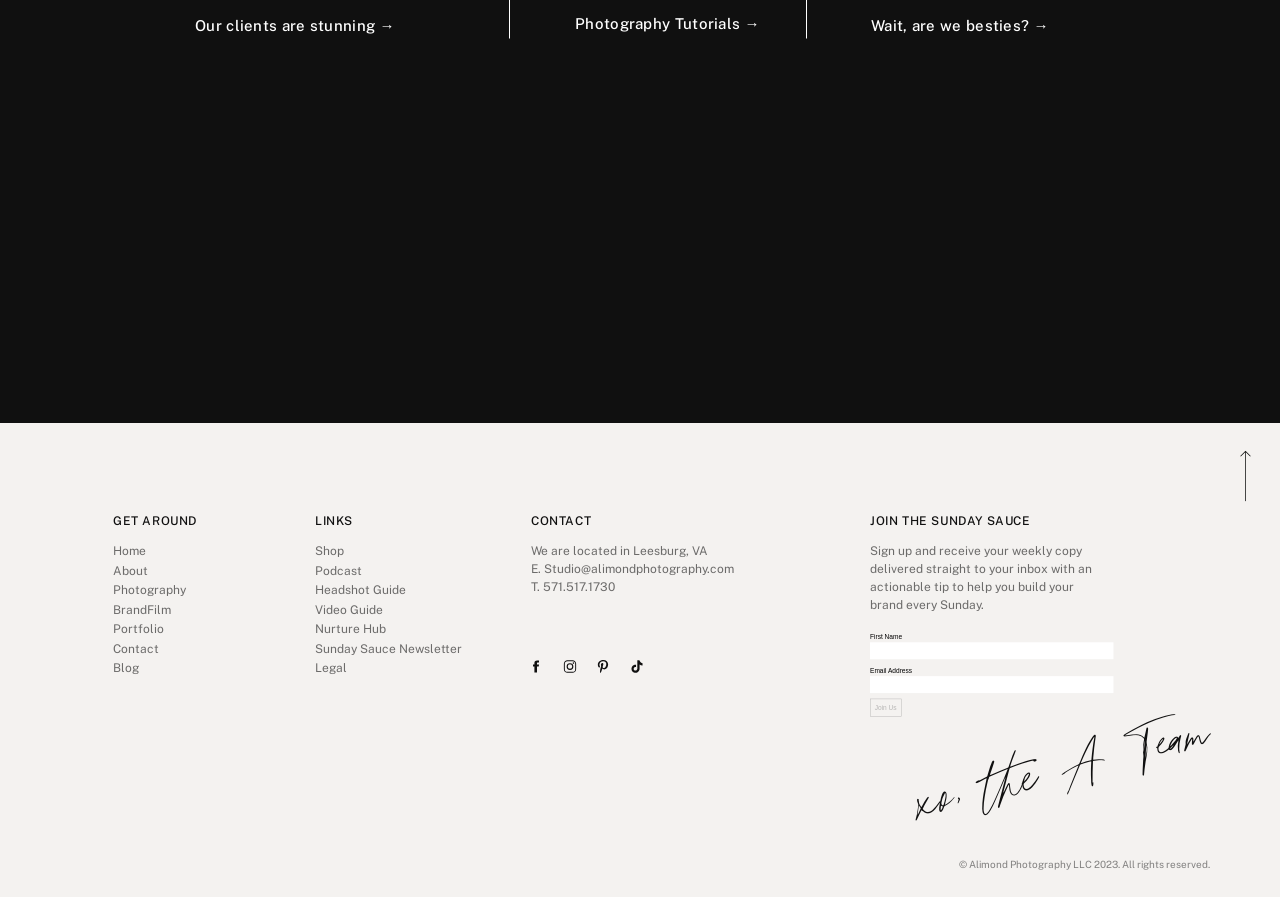Please locate the bounding box coordinates of the element that should be clicked to achieve the given instruction: "Click on the 'Home' link".

[0.088, 0.604, 0.173, 0.624]